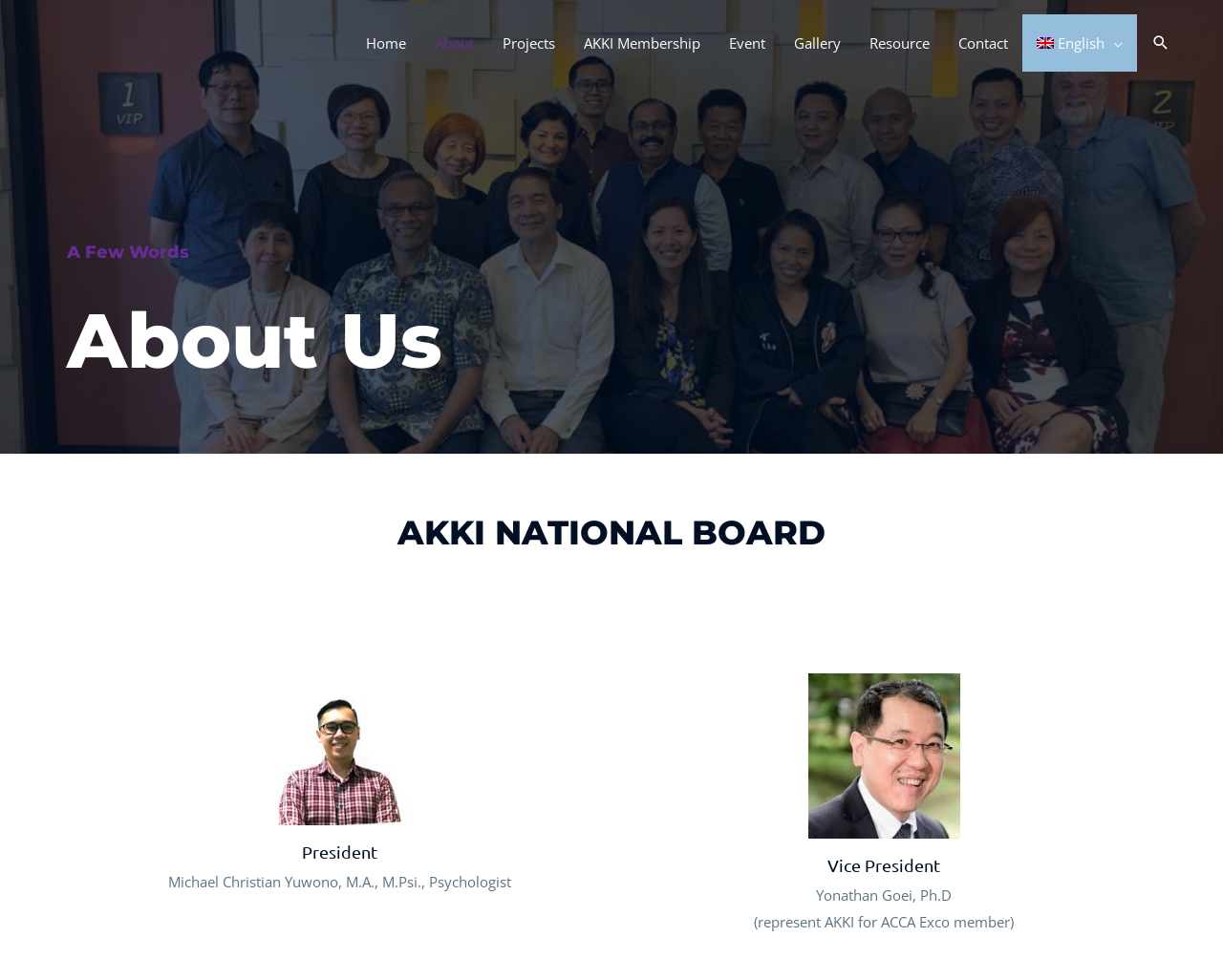What is the name of the president?
From the image, provide a succinct answer in one word or a short phrase.

Michael Christian Yuwono